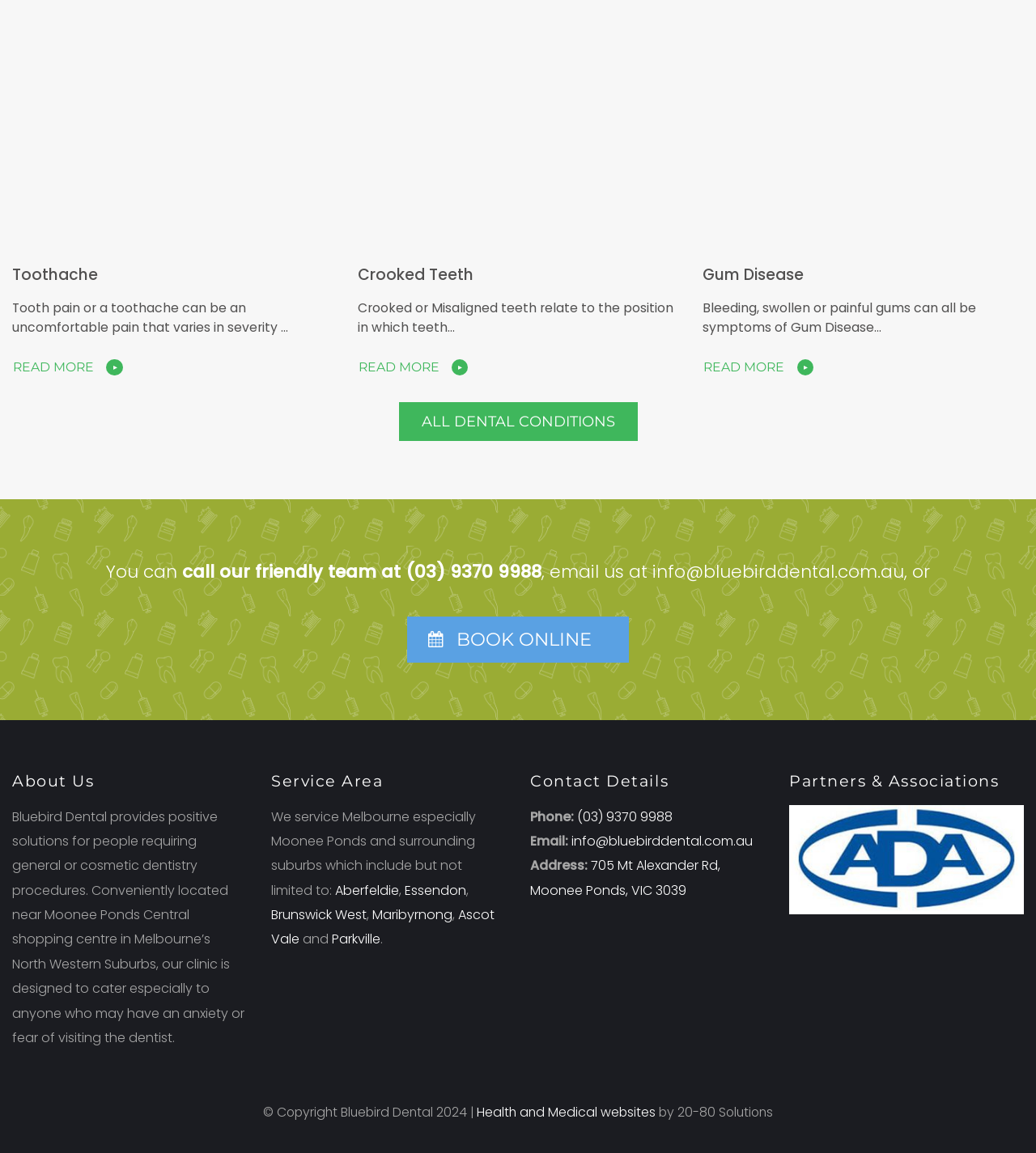Respond with a single word or phrase:
What are the surrounding suburbs serviced by the dental clinic?

Aberfeldie, Essendon, Brunswick West, Maribyrnong, Ascot Vale, Parkville